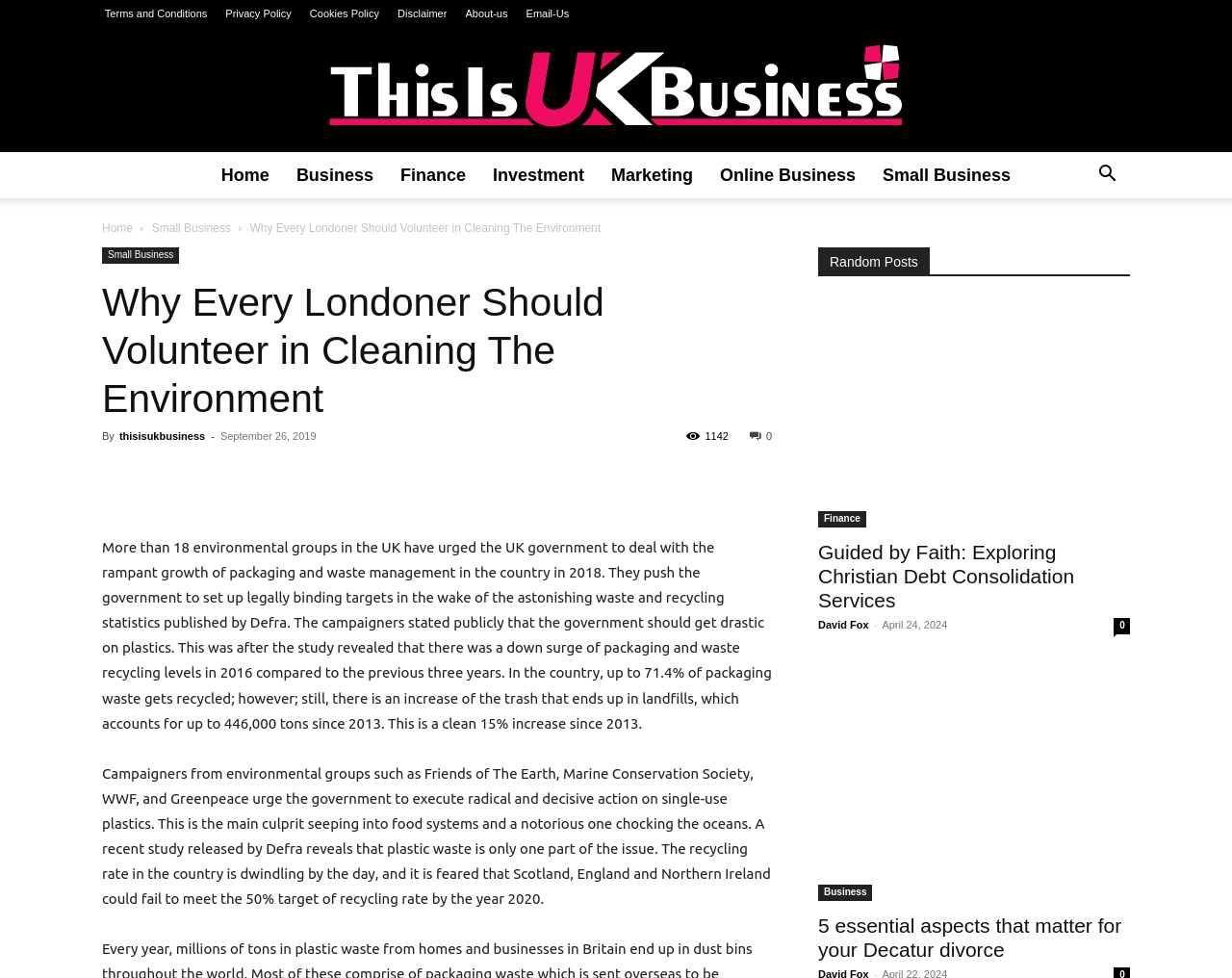What percentage of packaging waste gets recycled in the UK?
Based on the image, give a one-word or short phrase answer.

71.4%